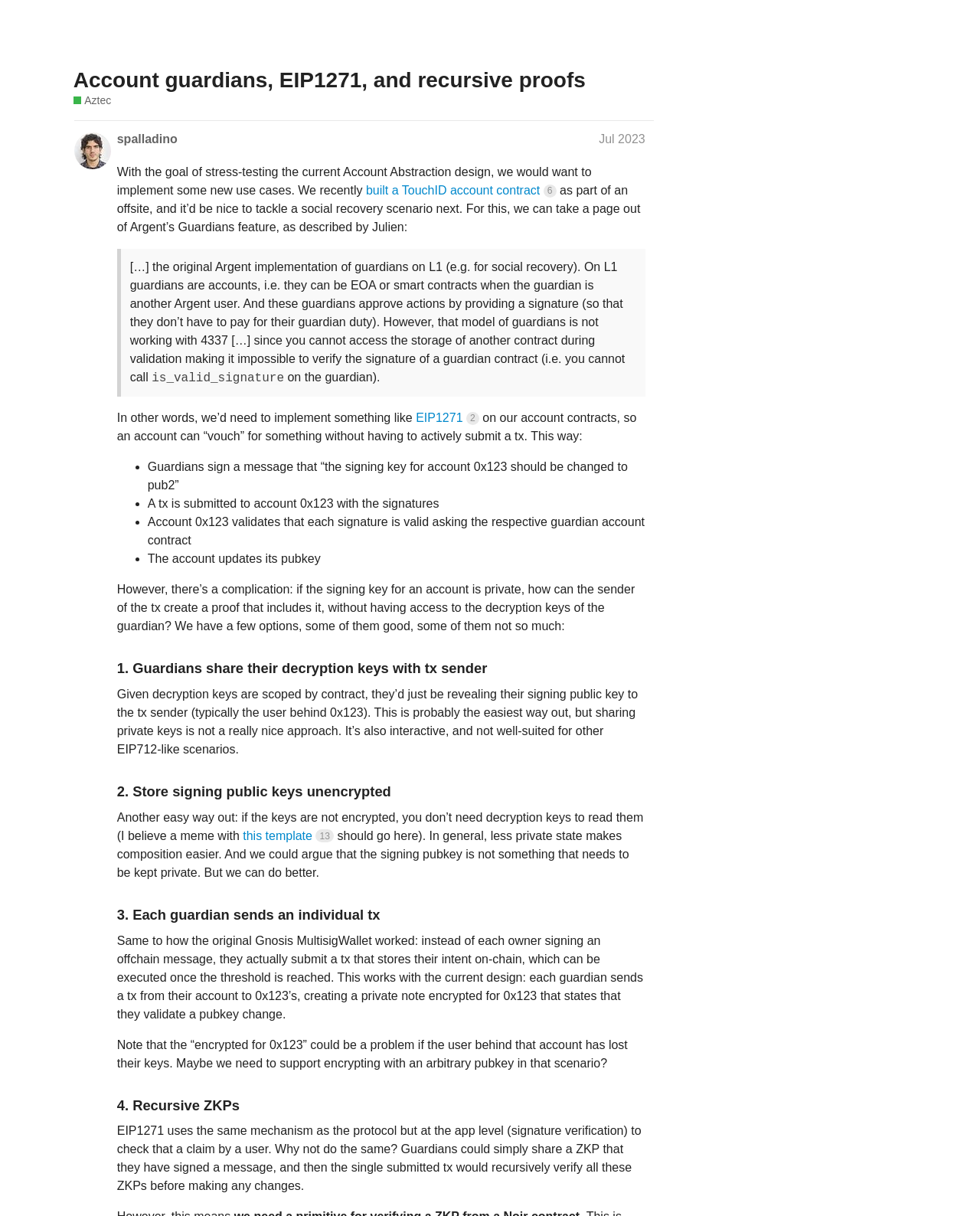Extract the main title from the webpage.

Account guardians, EIP1271, and recursive proofs